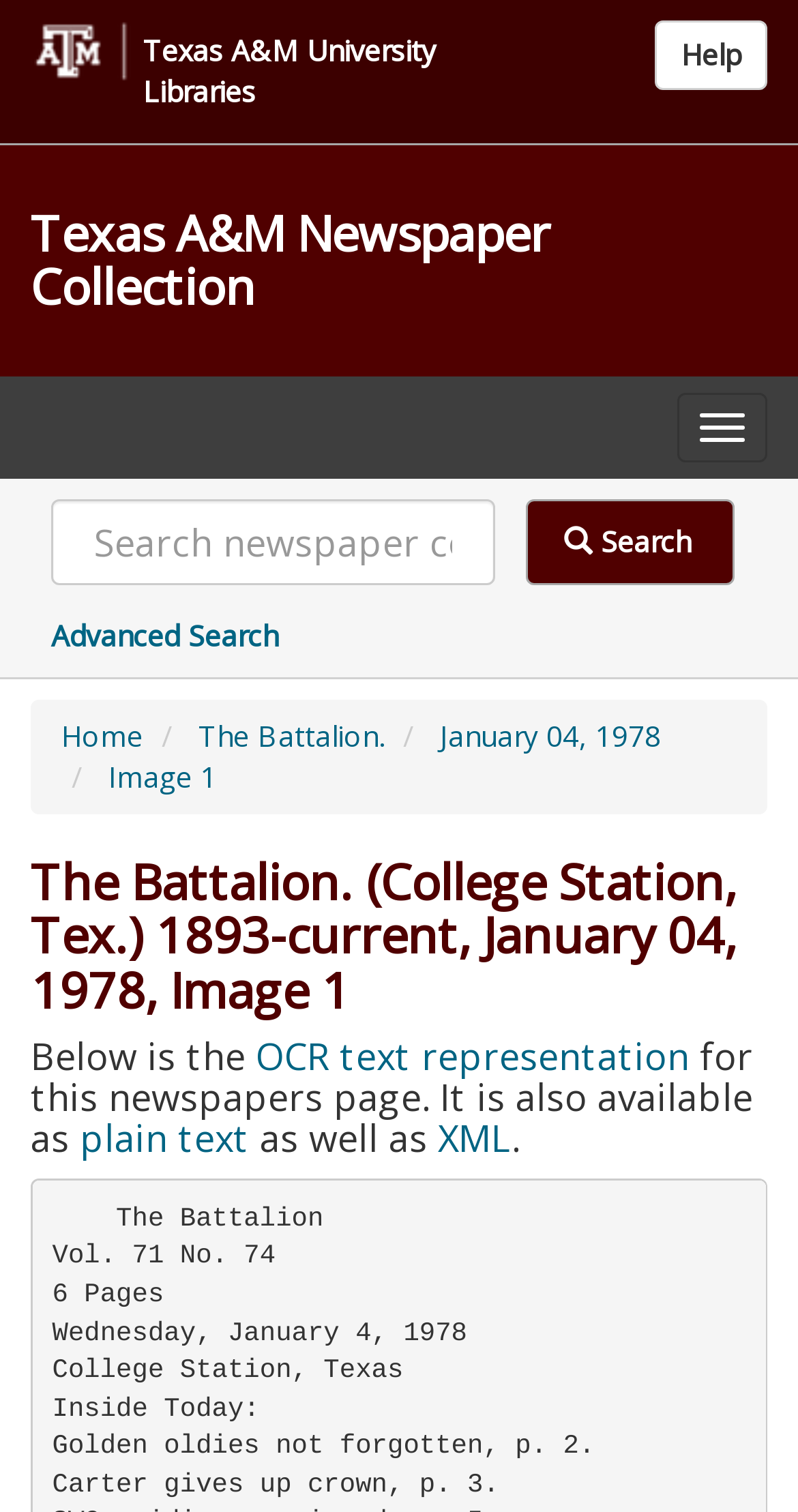Respond to the question below with a single word or phrase:
What is the name of the newspaper?

The Battalion